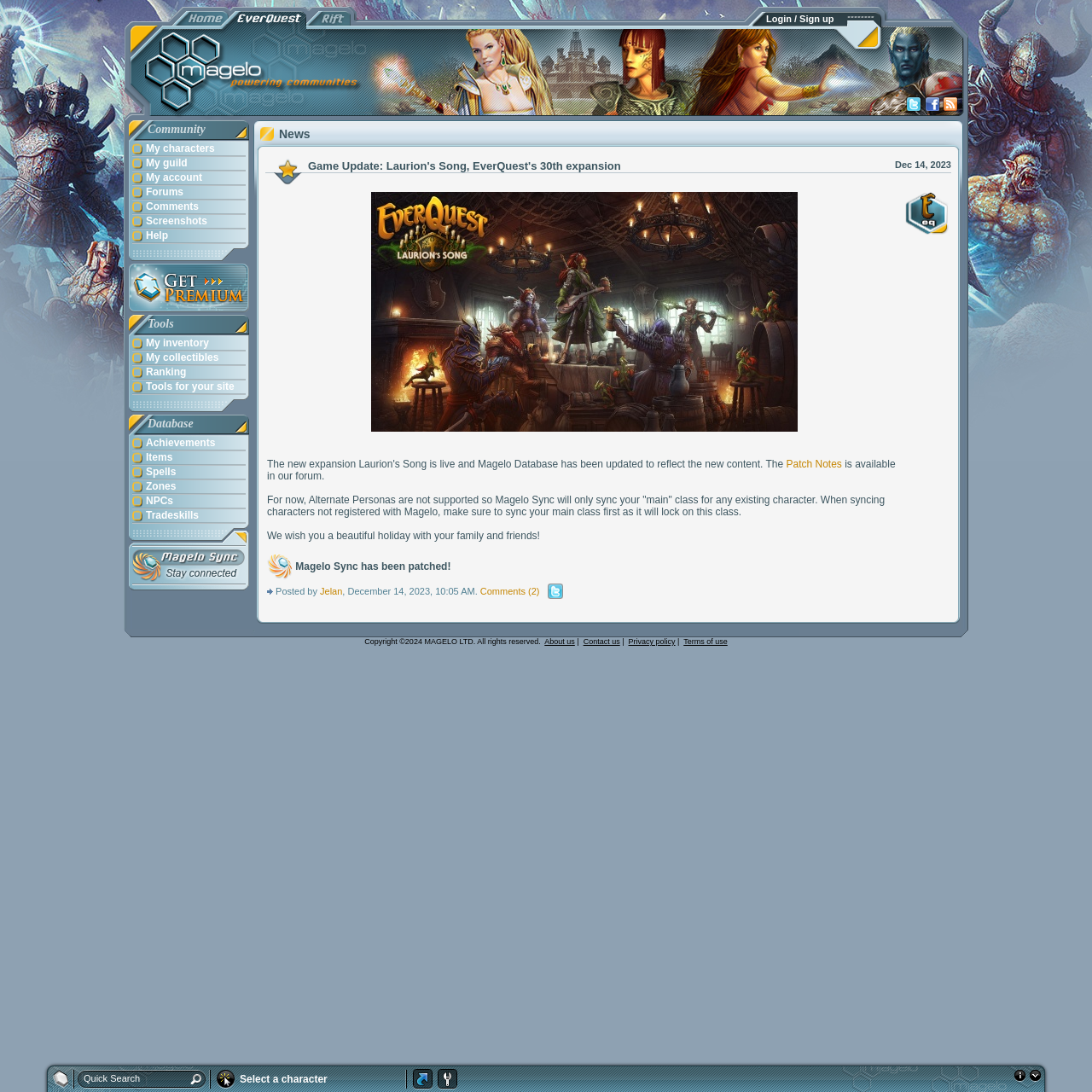Please predict the bounding box coordinates of the element's region where a click is necessary to complete the following instruction: "Search in the quick search box". The coordinates should be represented by four float numbers between 0 and 1, i.e., [left, top, right, bottom].

[0.077, 0.983, 0.17, 0.992]